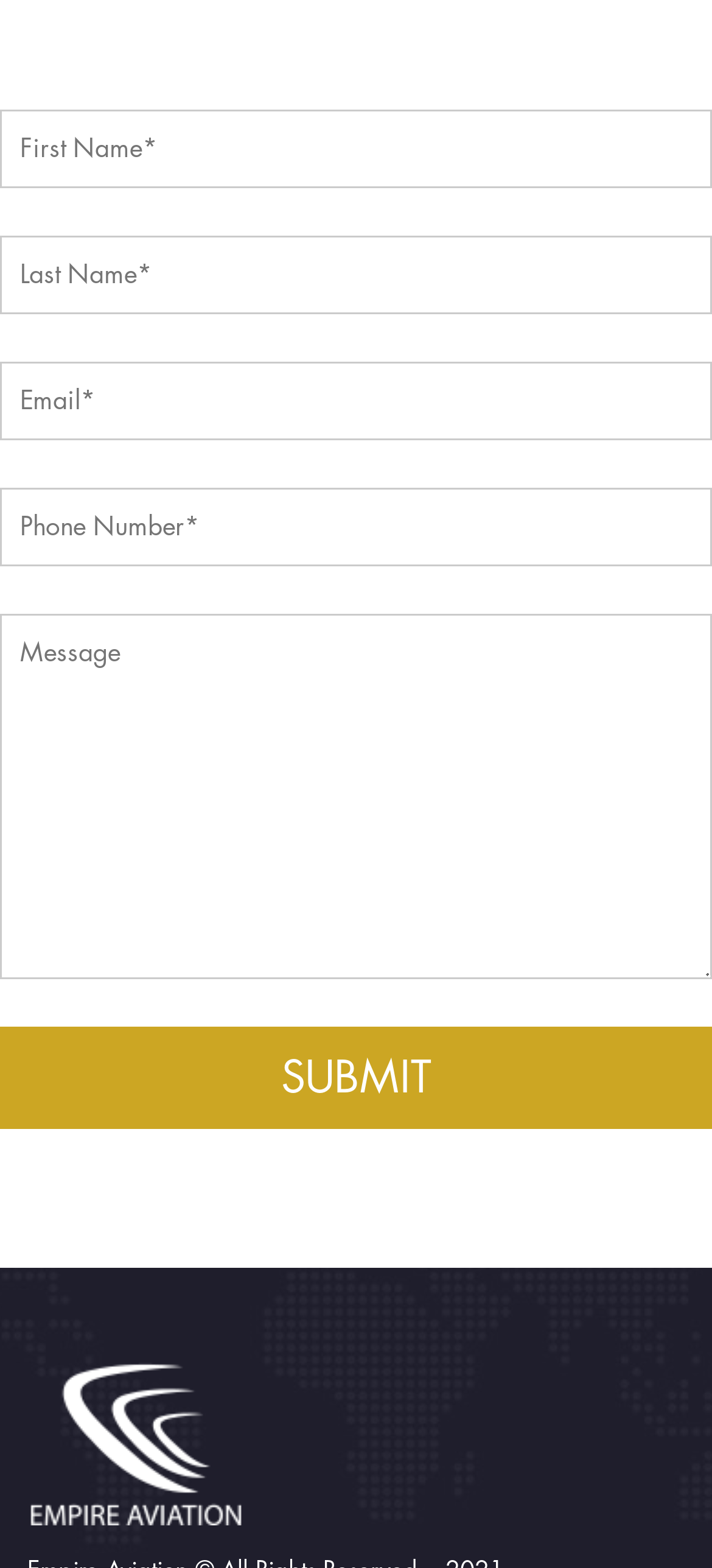Give a one-word or phrase response to the following question: What is the label of the last text field in the form?

Message